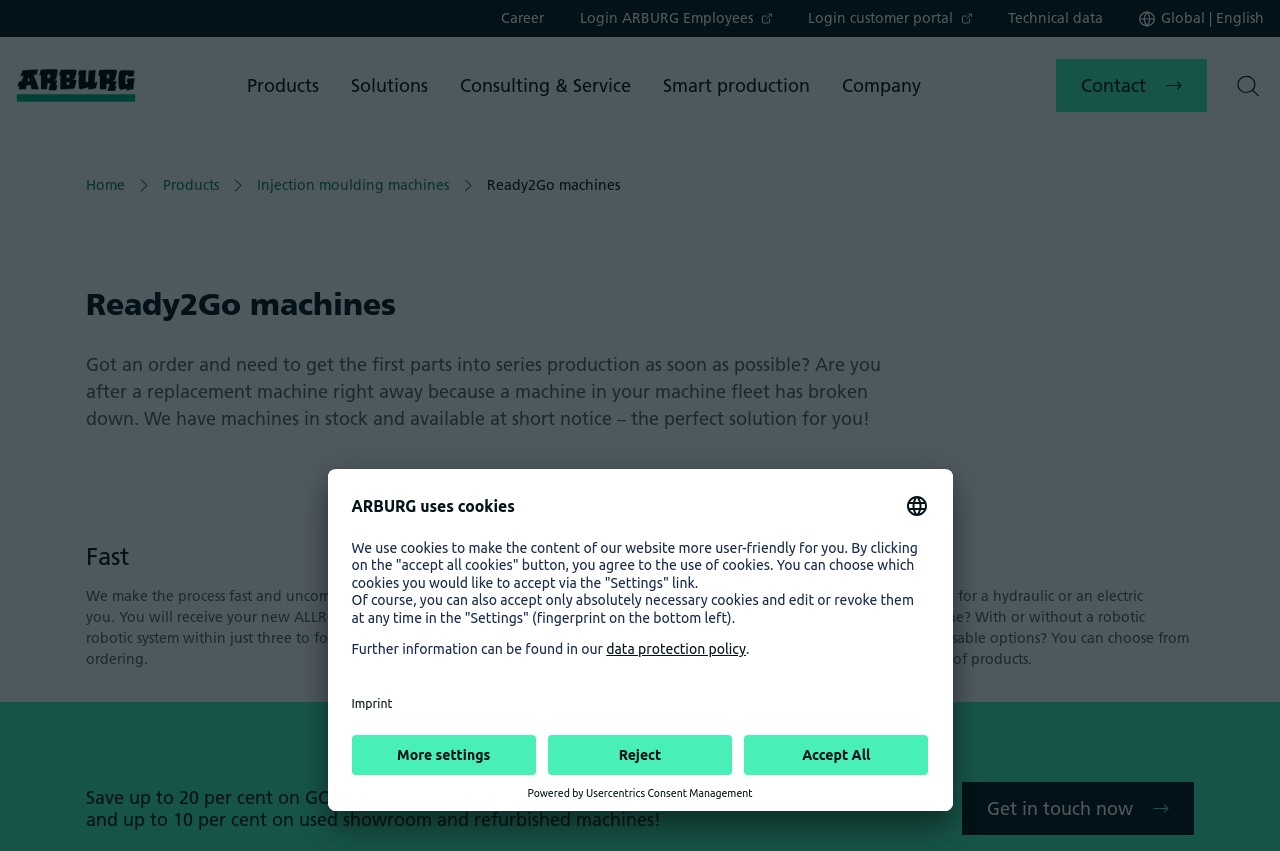Generate a thorough caption that explains the contents of the webpage.

The webpage is about ARBURG's Ready2Go stock injection moulding machines, which are available at short notice. At the top of the page, there is a navigation menu with several options, including "Career", "Login ARBURG Employees", "Login customer portal", "Technical data", and "Global | English". Below this menu, there is a logo of Arburg on the left and a link to the start page on the right.

The main navigation menu is located below, with five options: "Products", "Solutions", "Consulting & Service", "Smart production", and "Company". Each option has a dropdown menu with more specific choices.

On the right side of the page, there is an additional navigation section with links to "Contact", "Home", "Products", "Injection moulding machines", and "Ready2Go machines".

The main content of the page is divided into four sections. The first section has a heading "Ready2Go machines" and a paragraph of text explaining the benefits of using ARBURG's stock machines. The second section has a heading "Fast" and describes how quickly the machines can be delivered. The third section has a heading "Individual" and explains how the machines can be customized to meet individual requirements. The fourth section has a heading "Versatile" and lists the various options available for the machines.

Below these sections, there is a heading that announces a discount of up to 20% on certain machines, and a link to "Get in touch now". 

At the bottom of the page, there is a dialog box about ARBURG's use of cookies, which explains how cookies are used to make the website more user-friendly and provides options for accepting or rejecting cookies.